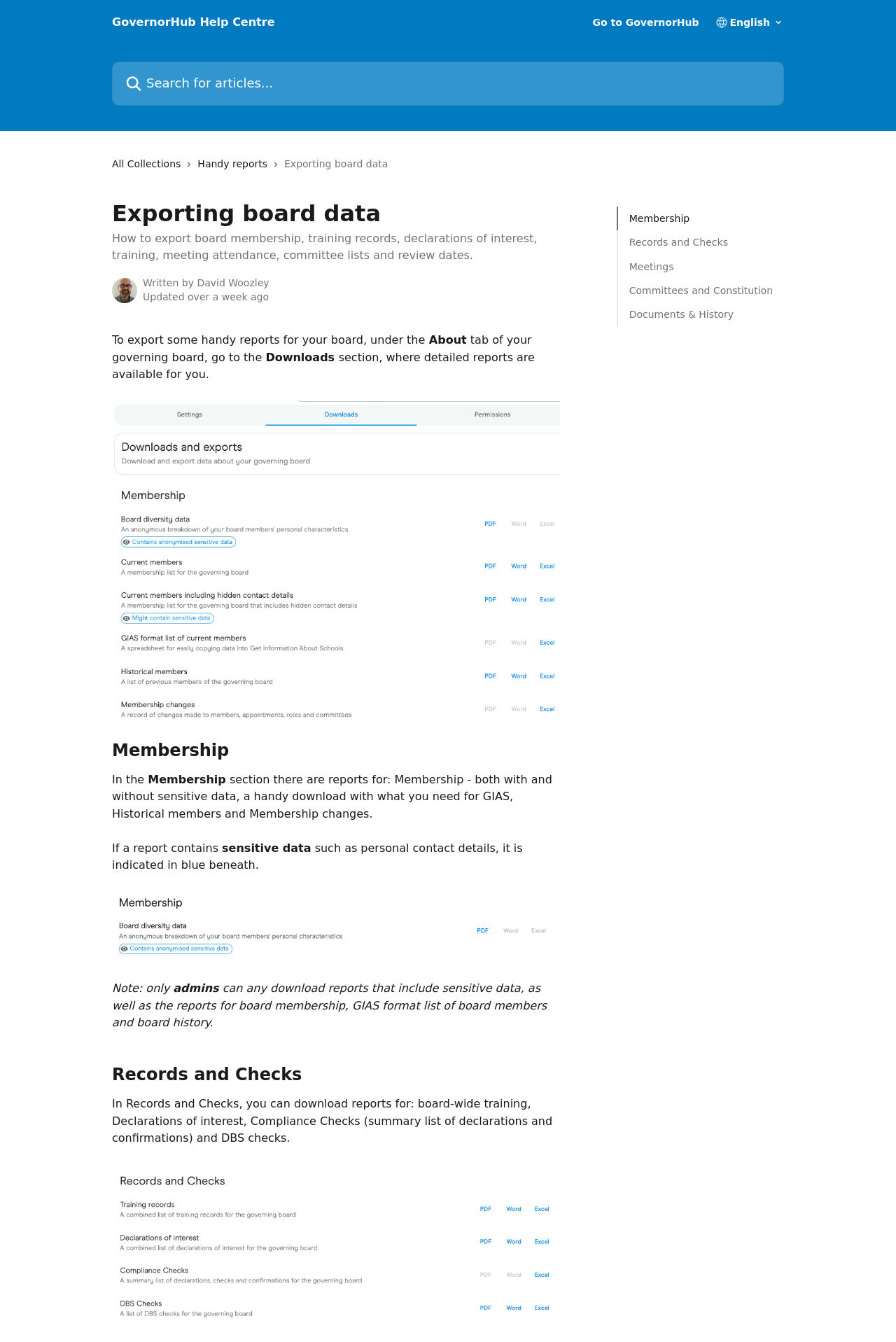Please study the image and answer the question comprehensively:
What is the purpose of this webpage?

Based on the webpage's content, it appears to be a help center page that provides instructions on how to export various types of board data, including membership, training records, declarations of interest, and more.